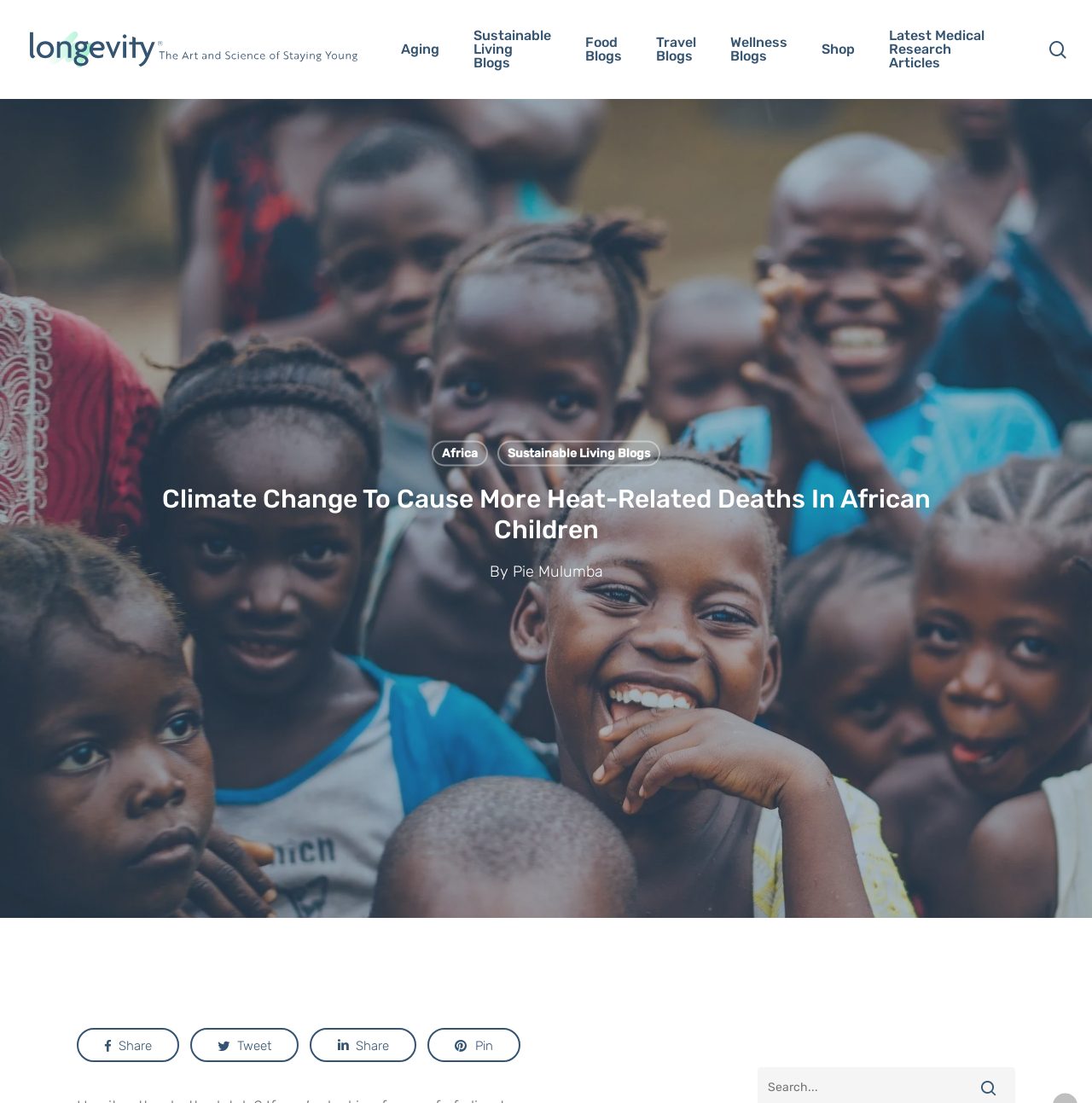Find and specify the bounding box coordinates that correspond to the clickable region for the instruction: "Read the Sustainable Living Blogs".

[0.418, 0.026, 0.52, 0.063]